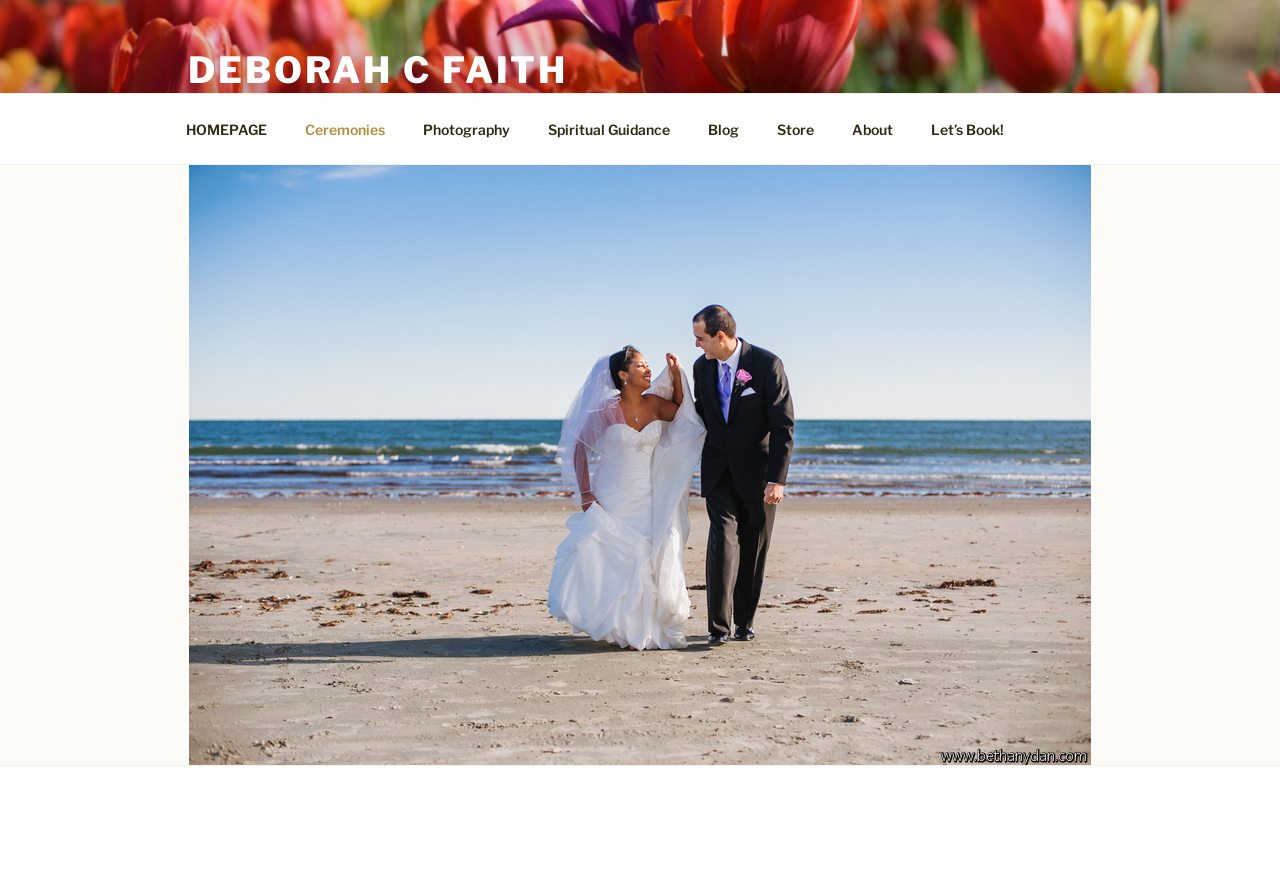Is there a blog section on the website?
Provide a detailed and well-explained answer to the question.

I found a link element with the text 'Blog' within the navigation element with the description 'Top Menu', indicating that there is a blog section on the website.